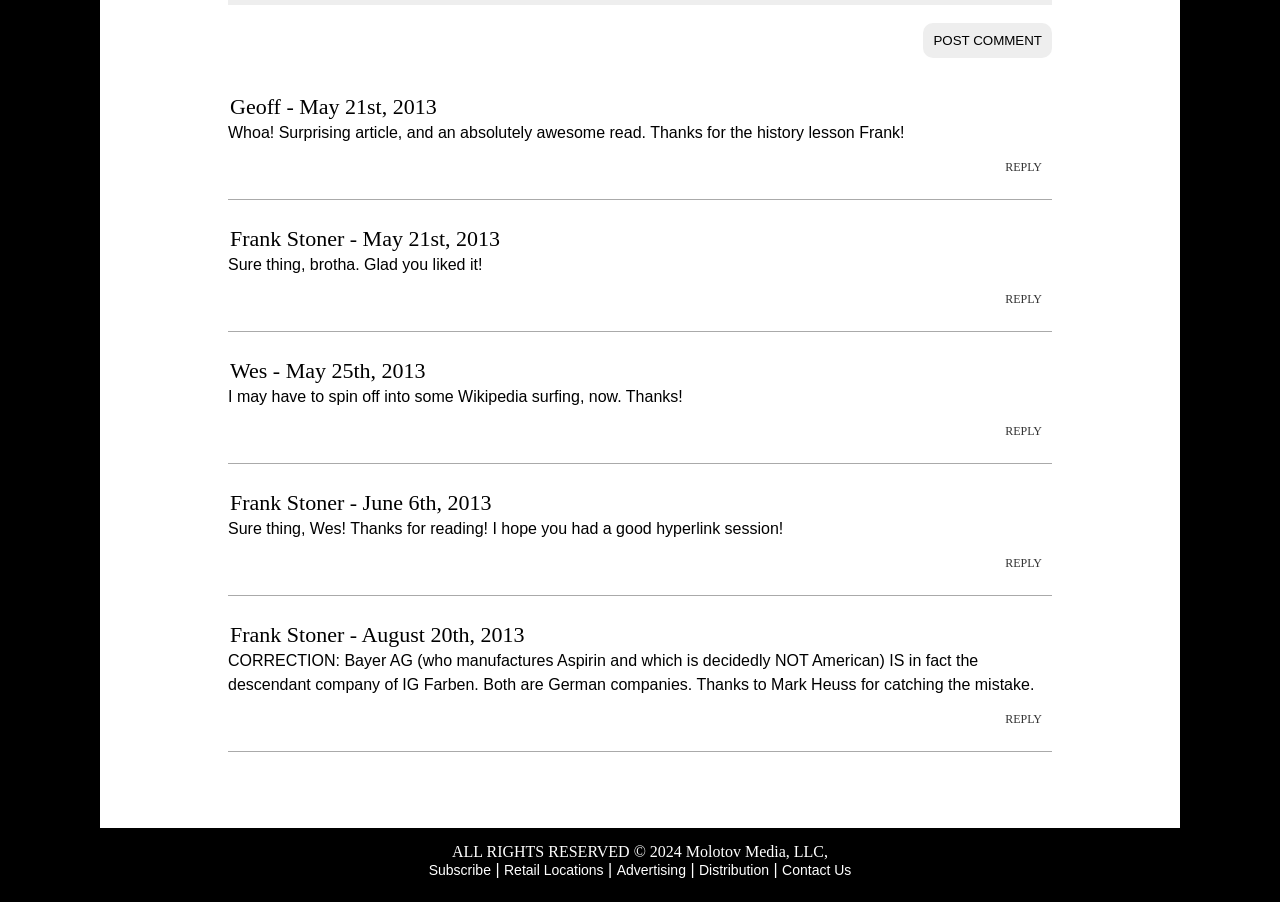Please find the bounding box coordinates of the element that must be clicked to perform the given instruction: "contact us". The coordinates should be four float numbers from 0 to 1, i.e., [left, top, right, bottom].

[0.611, 0.956, 0.665, 0.974]